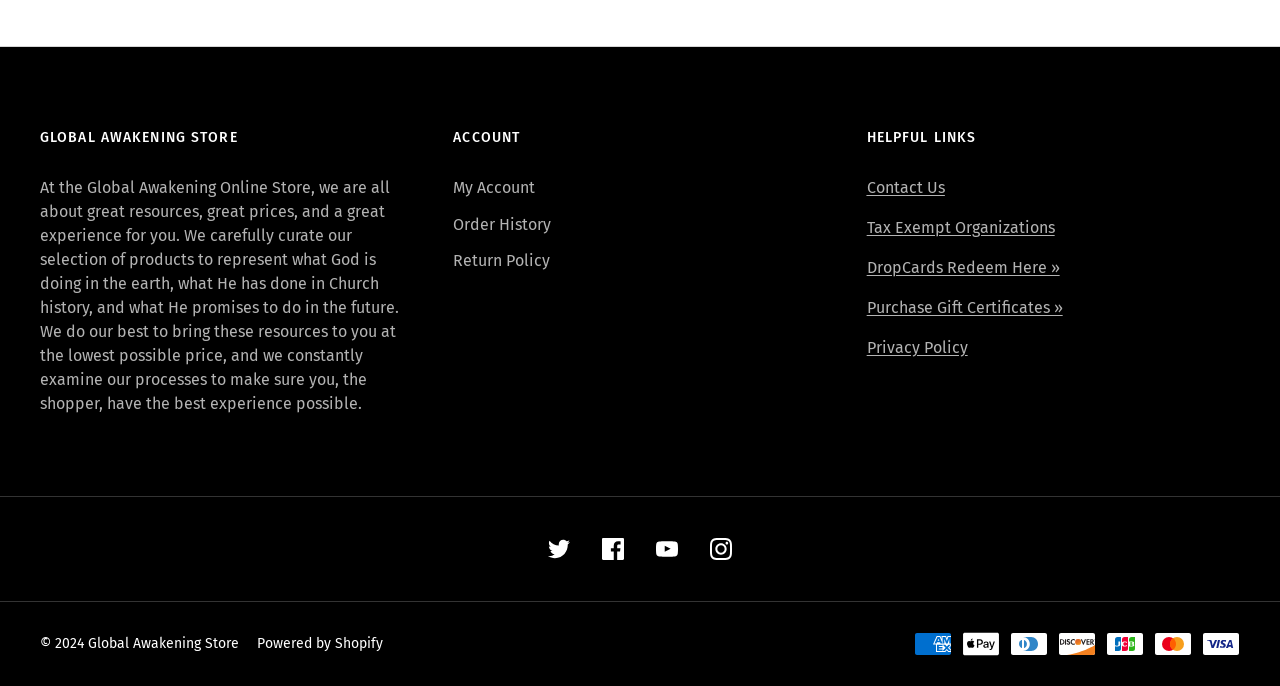Using the description: "Youtube", determine the UI element's bounding box coordinates. Ensure the coordinates are in the format of four float numbers between 0 and 1, i.e., [left, top, right, bottom].

[0.504, 0.768, 0.538, 0.832]